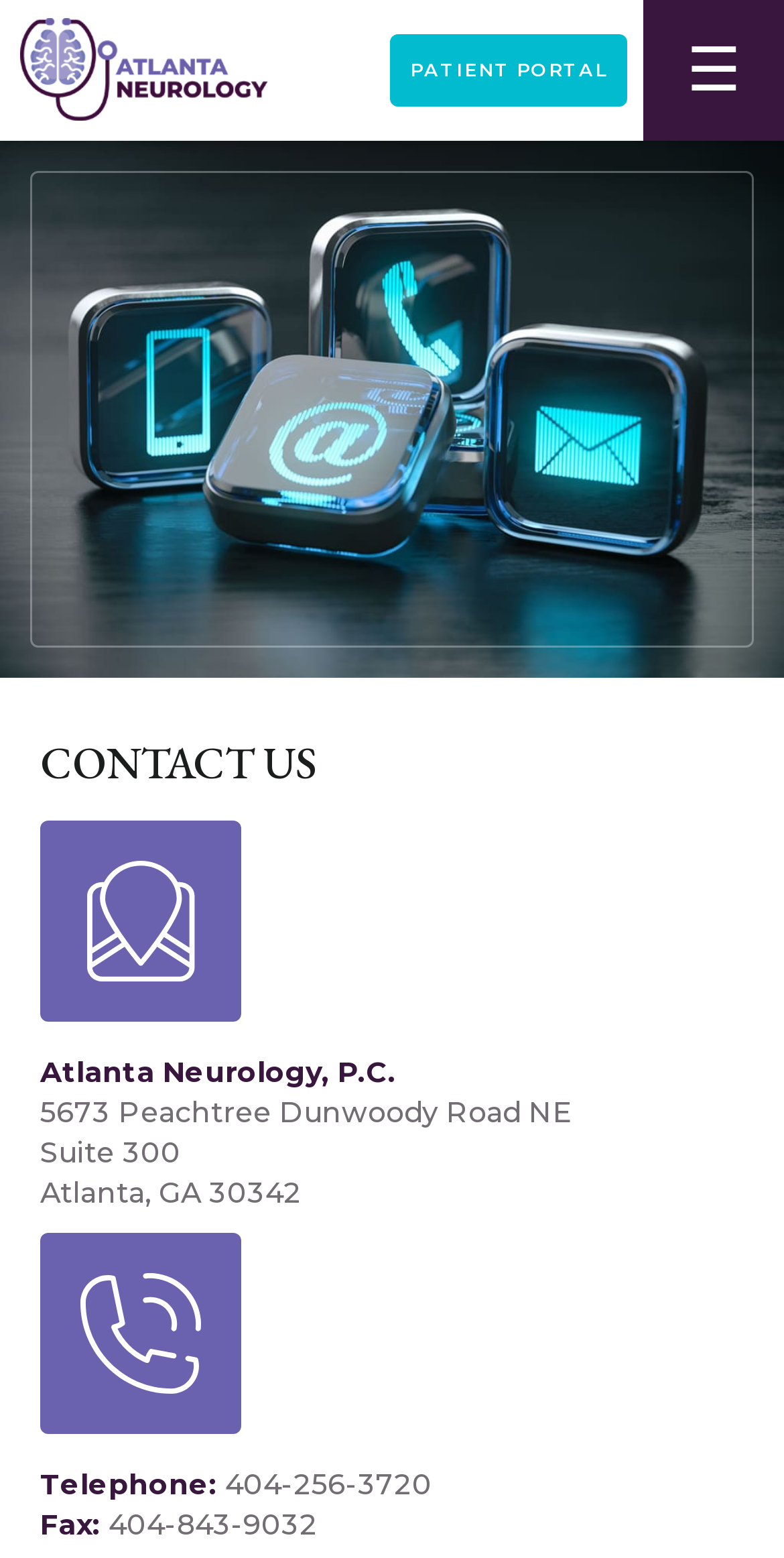Using the element description: "aria-label="Toggle navigation"", determine the bounding box coordinates for the specified UI element. The coordinates should be four float numbers between 0 and 1, [left, top, right, bottom].

[0.821, 0.0, 1.0, 0.09]